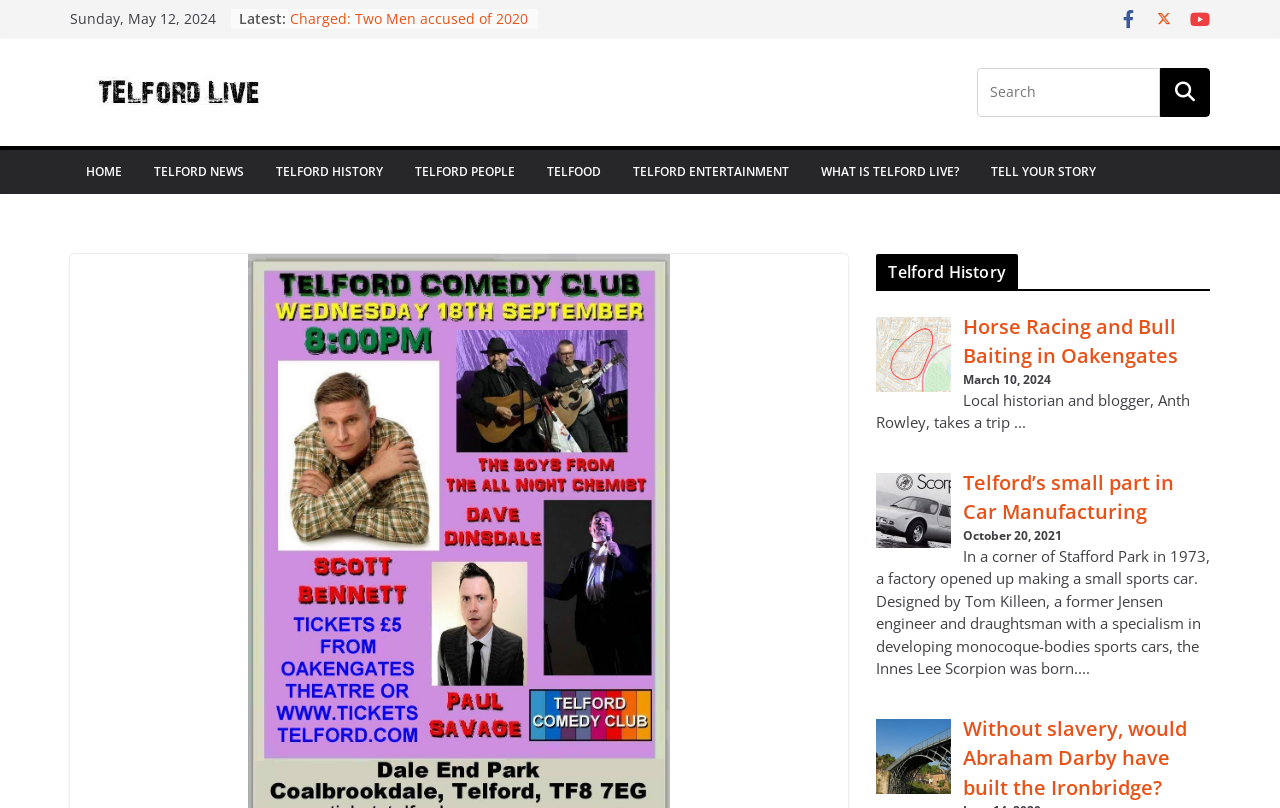What is the date of the latest news?
Based on the visual content, answer with a single word or a brief phrase.

Sunday, May 12, 2024